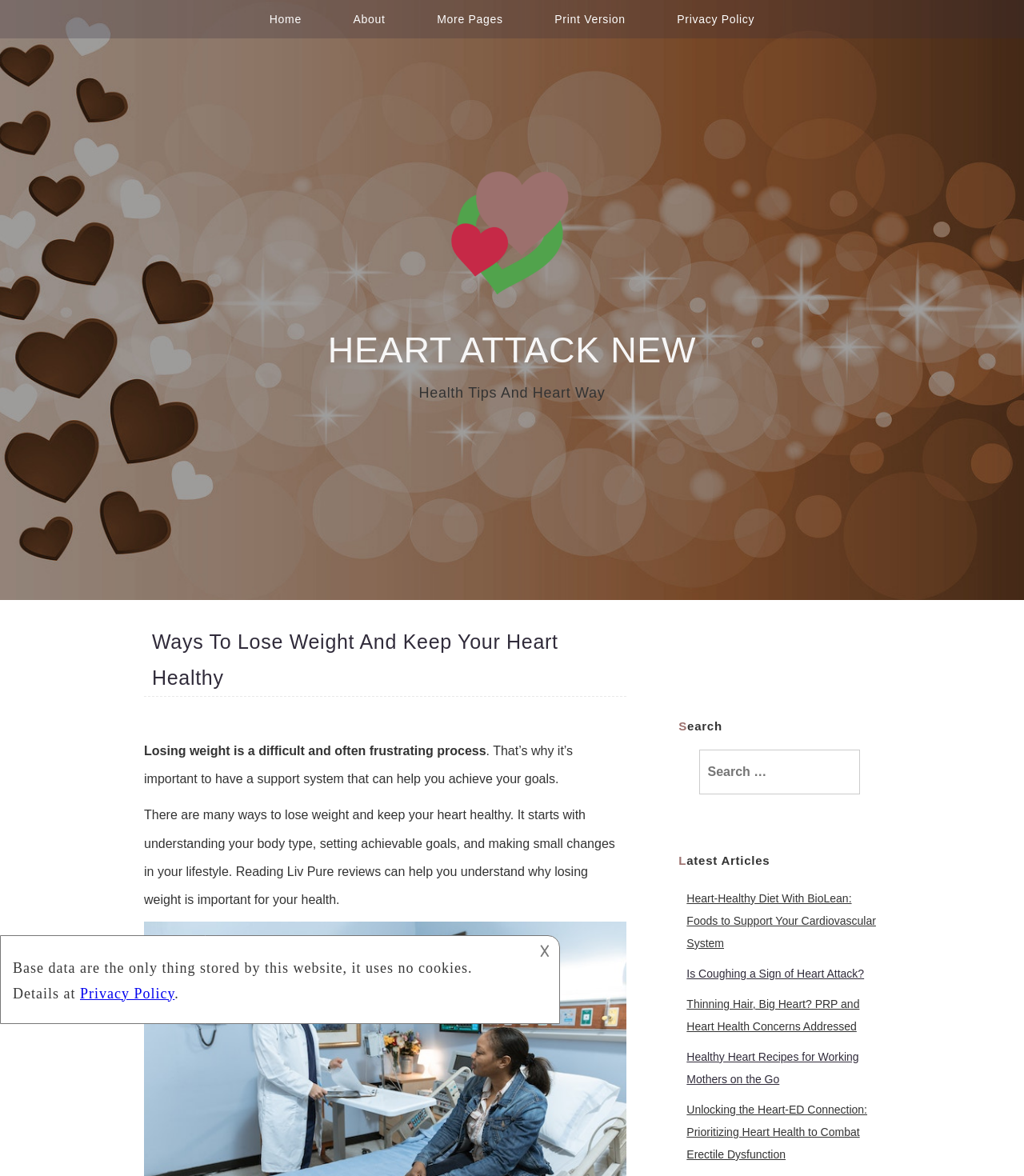Can you extract the headline from the webpage for me?

HEART ATTACK NEW